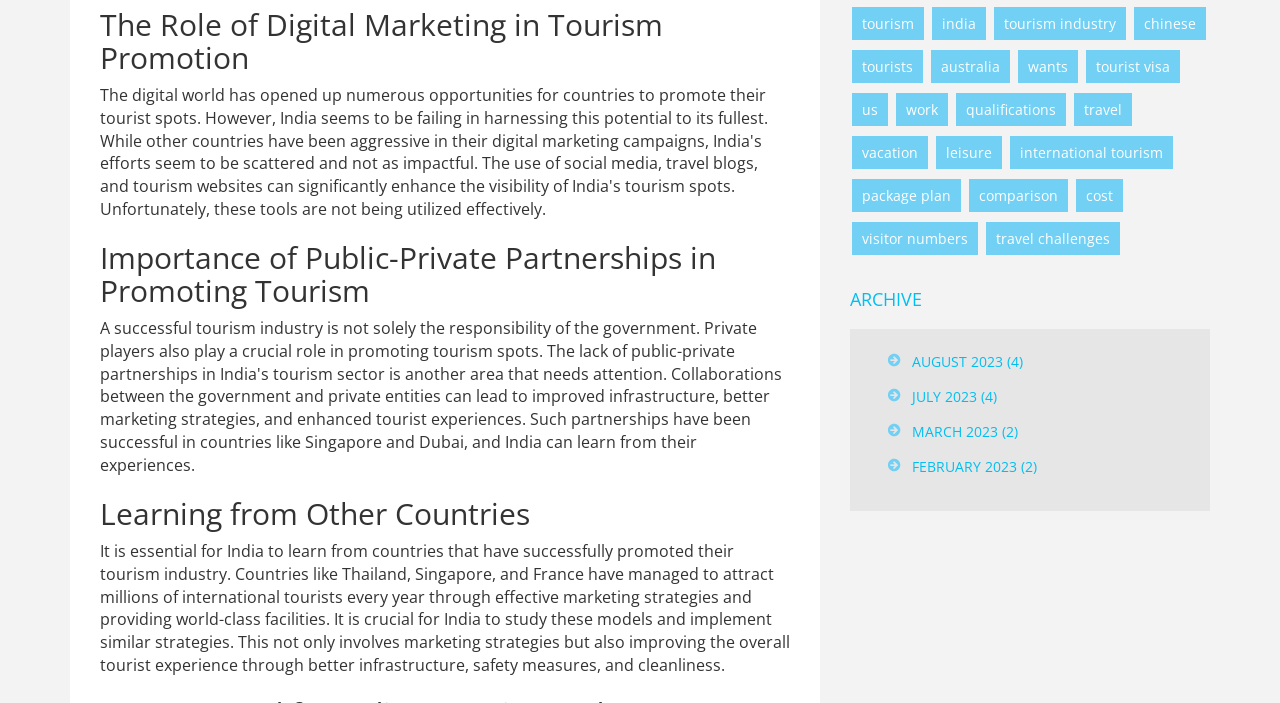How many links are related to tourism?
Analyze the screenshot and provide a detailed answer to the question.

I searched for links with text related to tourism, such as 'tourism', 'tourism industry', 'tourists', 'international tourism', 'travel', 'vacation', and 'leisure'. I found 7 links with these keywords.